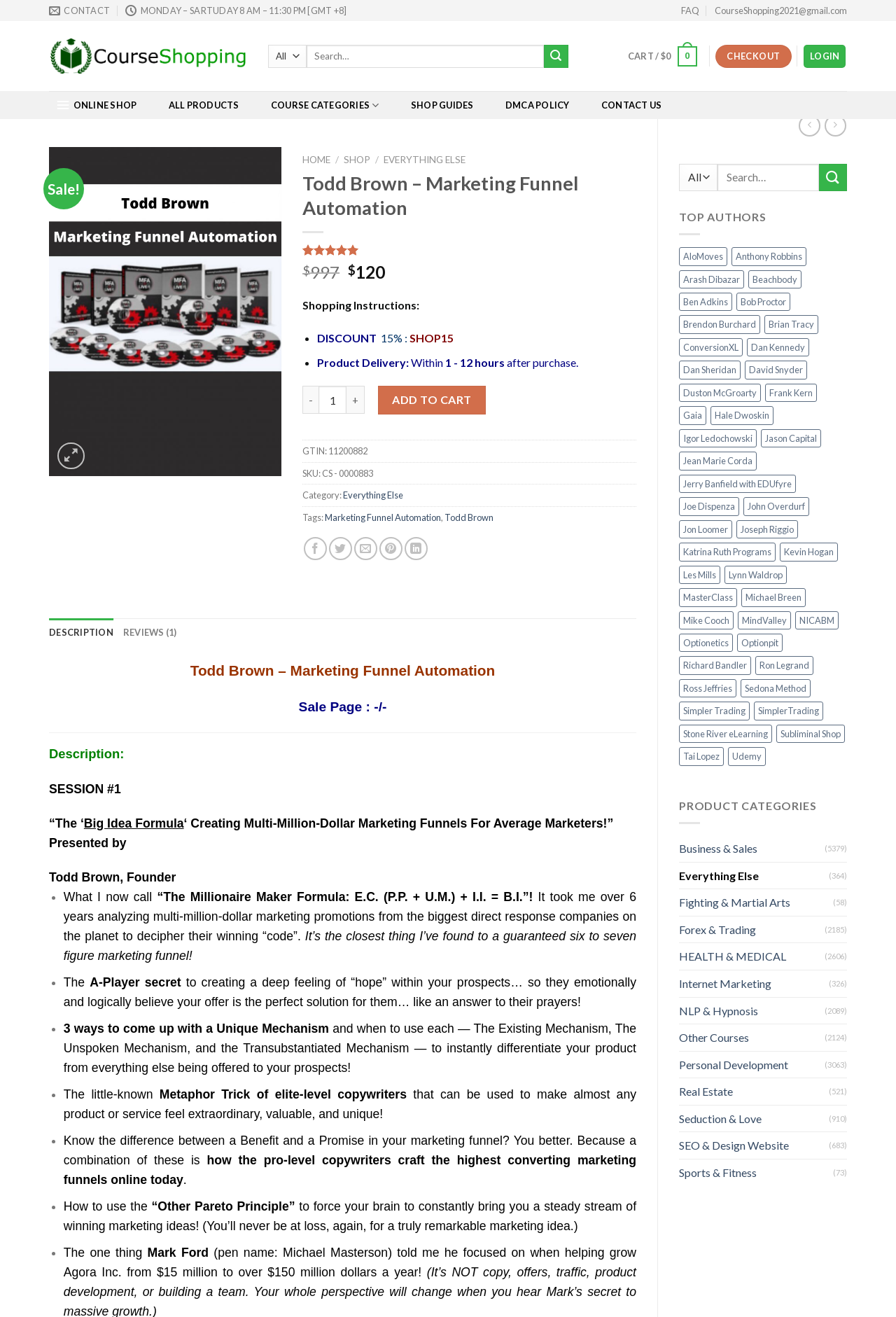How many authors are listed on the webpage?
Using the image, provide a concise answer in one word or a short phrase.

29